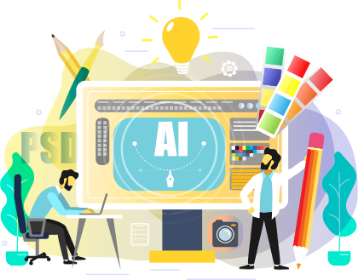Offer a detailed explanation of the image.

The image presents a vibrant and creative depiction of graphic design and digital art. Central to the illustration is a large computer screen displaying the letters "AI," symbolizing artificial intelligence, surrounded by colorful design elements. A light bulb above the screen suggests inspiration and innovative ideas, while various tools like a paintbrush, a color palette, and pencils indicate the artistic processes involved in graphic design.

On the left, a designer is focused on their work at a laptop, reflecting the modern approach to digital design. Meanwhile, on the right, a standing figure appears engaged in sketching or drafting, contributing to the creative atmosphere. The background features stylized foliage, enhancing the artistic vibe of the scene. 

This image effectively encapsulates the essence of a graphic design company in Ahmedabad, highlighting the blend of technology and creativity essential for producing captivating designs.